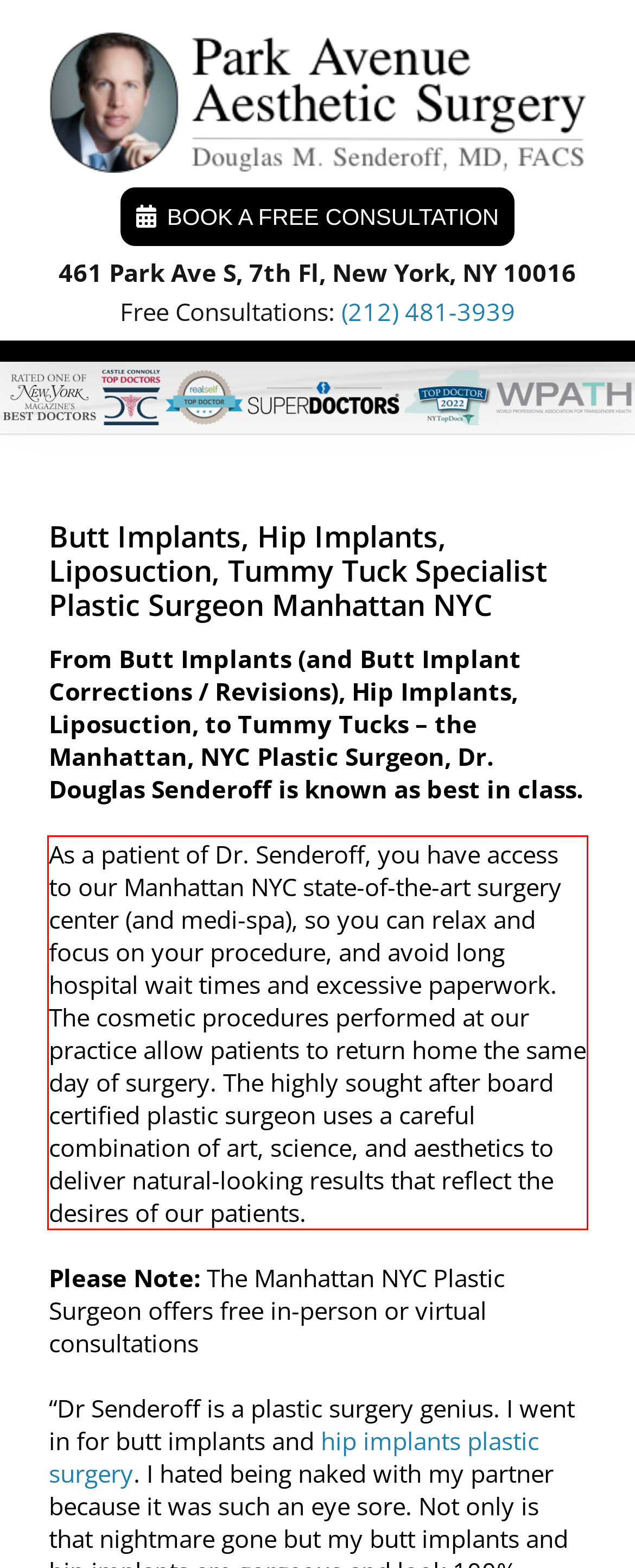From the provided screenshot, extract the text content that is enclosed within the red bounding box.

As a patient of Dr. Senderoff, you have access to our Manhattan NYC state-of-the-art surgery center (and medi-spa), so you can relax and focus on your procedure, and avoid long hospital wait times and excessive paperwork. The cosmetic procedures performed at our practice allow patients to return home the same day of surgery. The highly sought after board certified plastic surgeon uses a careful combination of art, science, and aesthetics to deliver natural-looking results that reflect the desires of our patients.